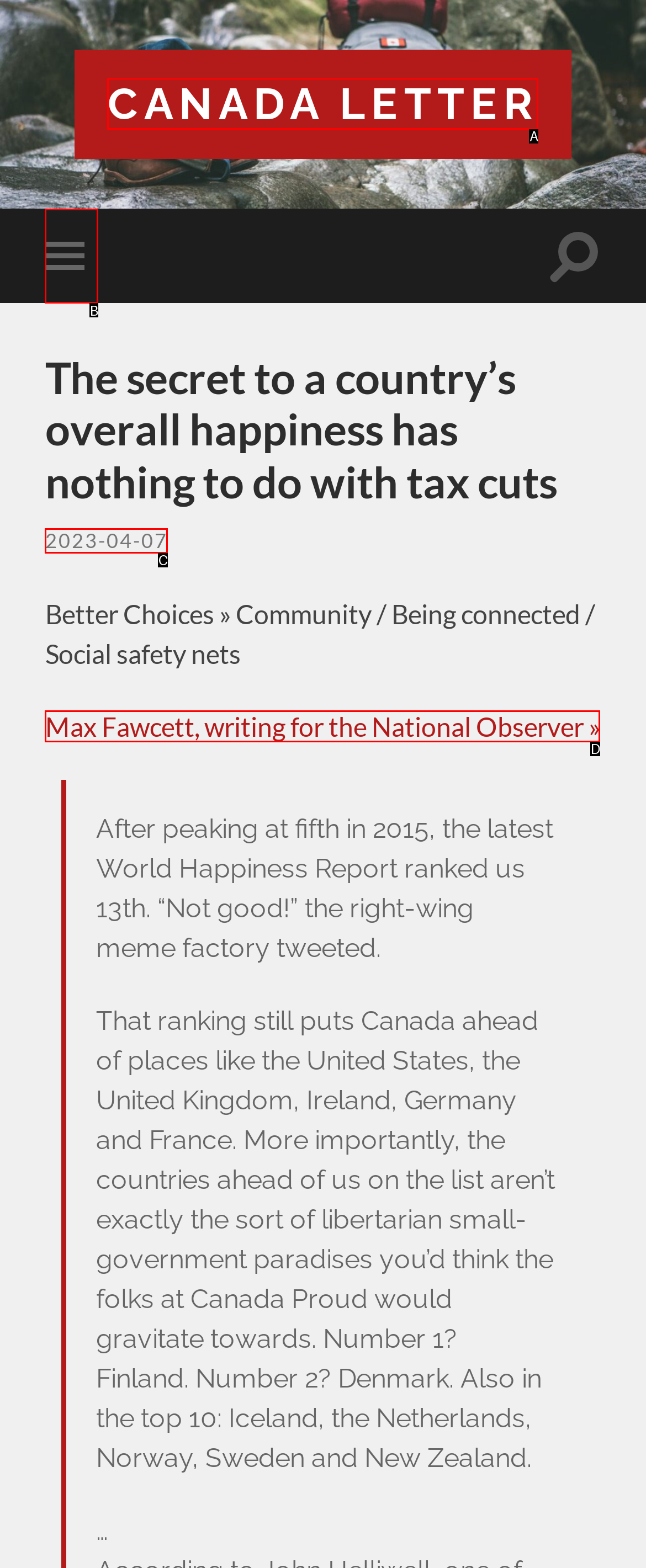Using the element description: Canada Letter, select the HTML element that matches best. Answer with the letter of your choice.

A